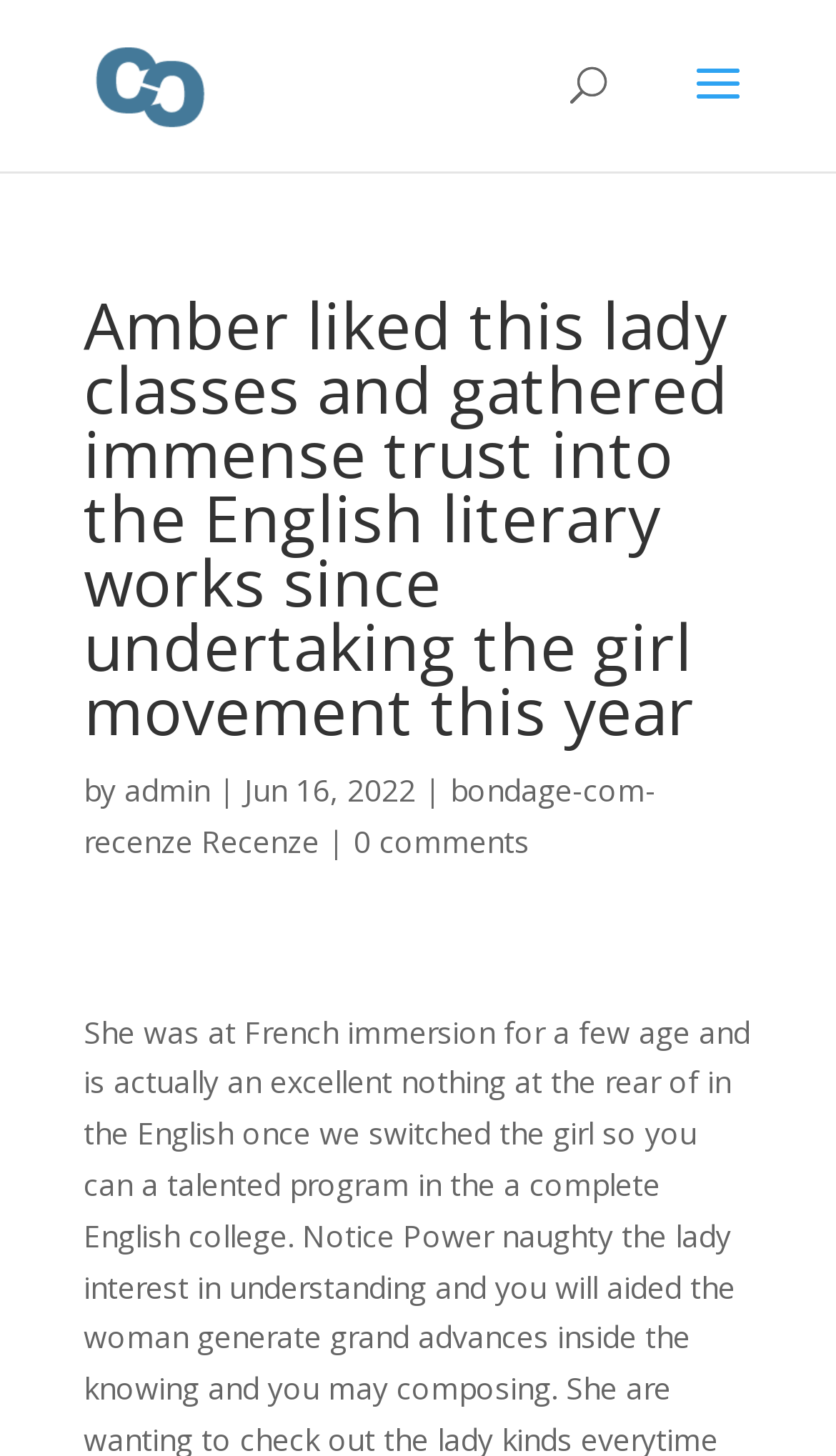Provide the bounding box coordinates of the UI element this sentence describes: "alt="COINCO México"".

[0.11, 0.042, 0.251, 0.07]